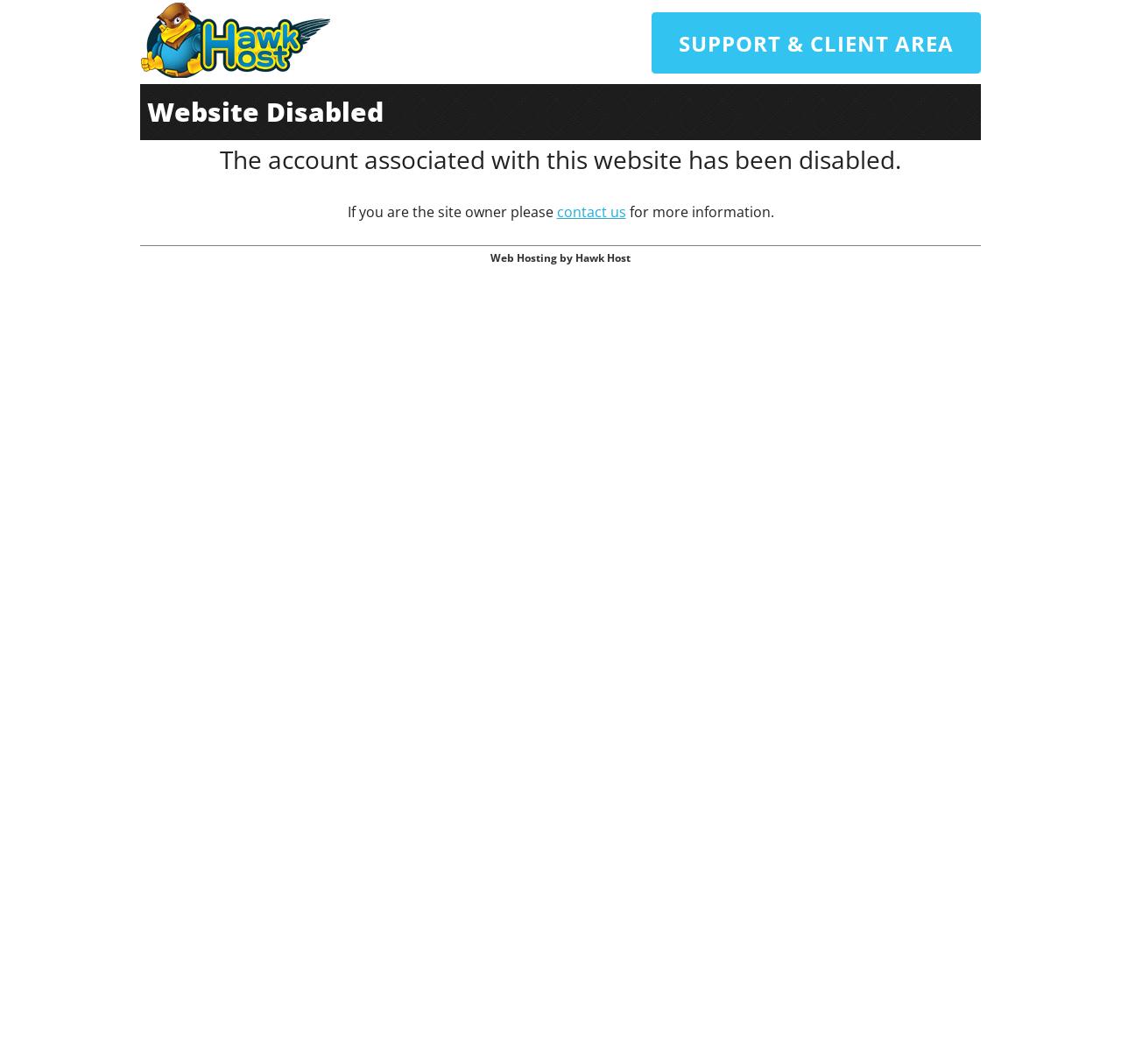What is the logo at the top left corner?
Using the information from the image, answer the question thoroughly.

The logo is an image with the text 'Hawk Host Logo' and is located at the top left corner of the webpage, with bounding box coordinates [0.125, 0.002, 0.296, 0.074].